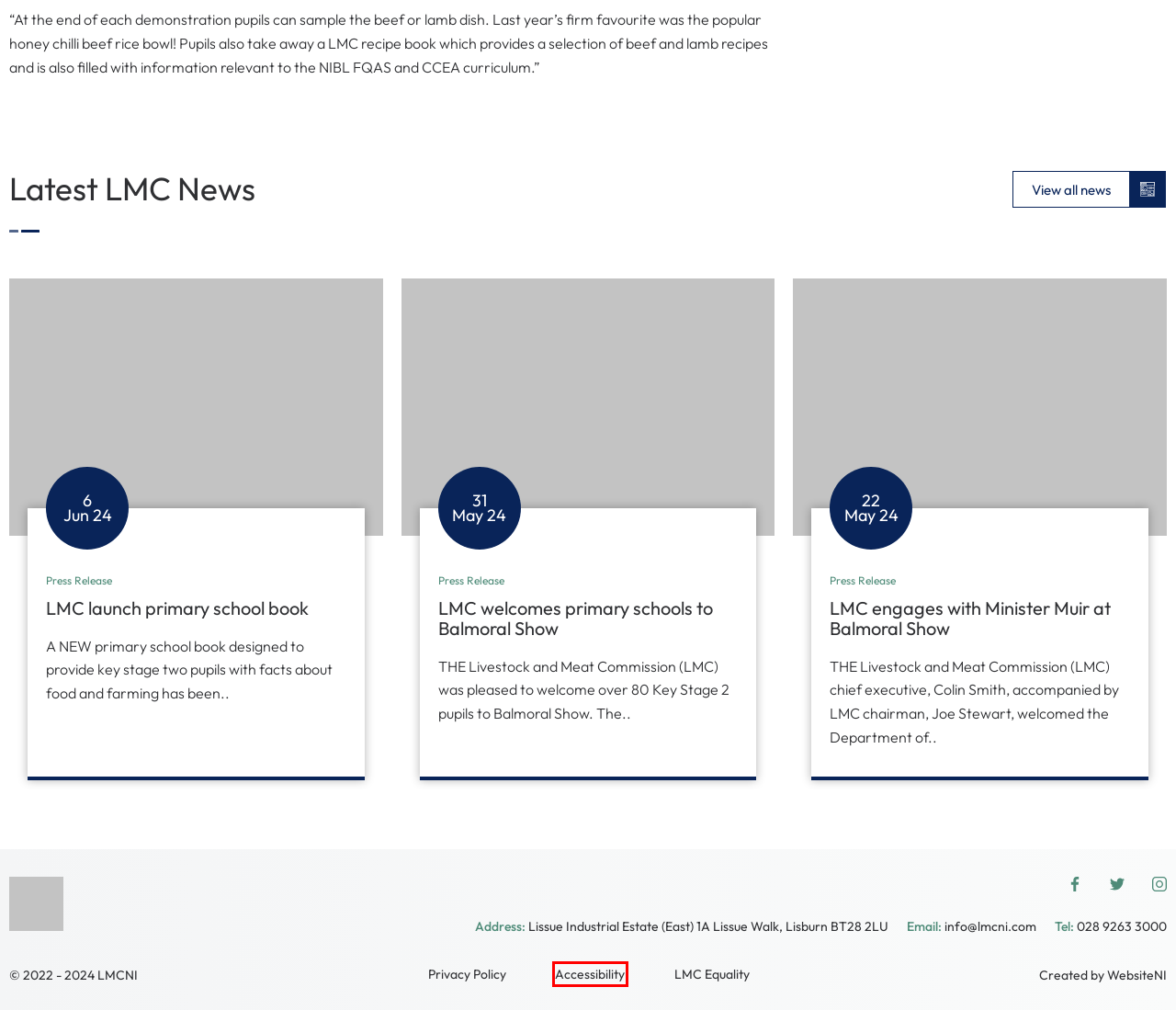Review the screenshot of a webpage that includes a red bounding box. Choose the webpage description that best matches the new webpage displayed after clicking the element within the bounding box. Here are the candidates:
A. LMC Equality scheme and disability action plan
B. Web Design Belfast | Websites, eCommerce, SEO | Website NI
C. Accessibility | Livestock & Meat Commission Northern Ireland
D. LMC - Home | Livestock & Meat Commission for Northern Ireland
E. LMC welcomes primary schools to Balmoral Show - Livestock & Meat Commission
F. Livestock & Meat Commission | Northern Ireland Beef & Sheep Meat Industry
G. LMC launch primary school book   - Livestock & Meat Commission
H. LMC engages with Minister Muir at Balmoral Show   - Livestock & Meat Commission

C